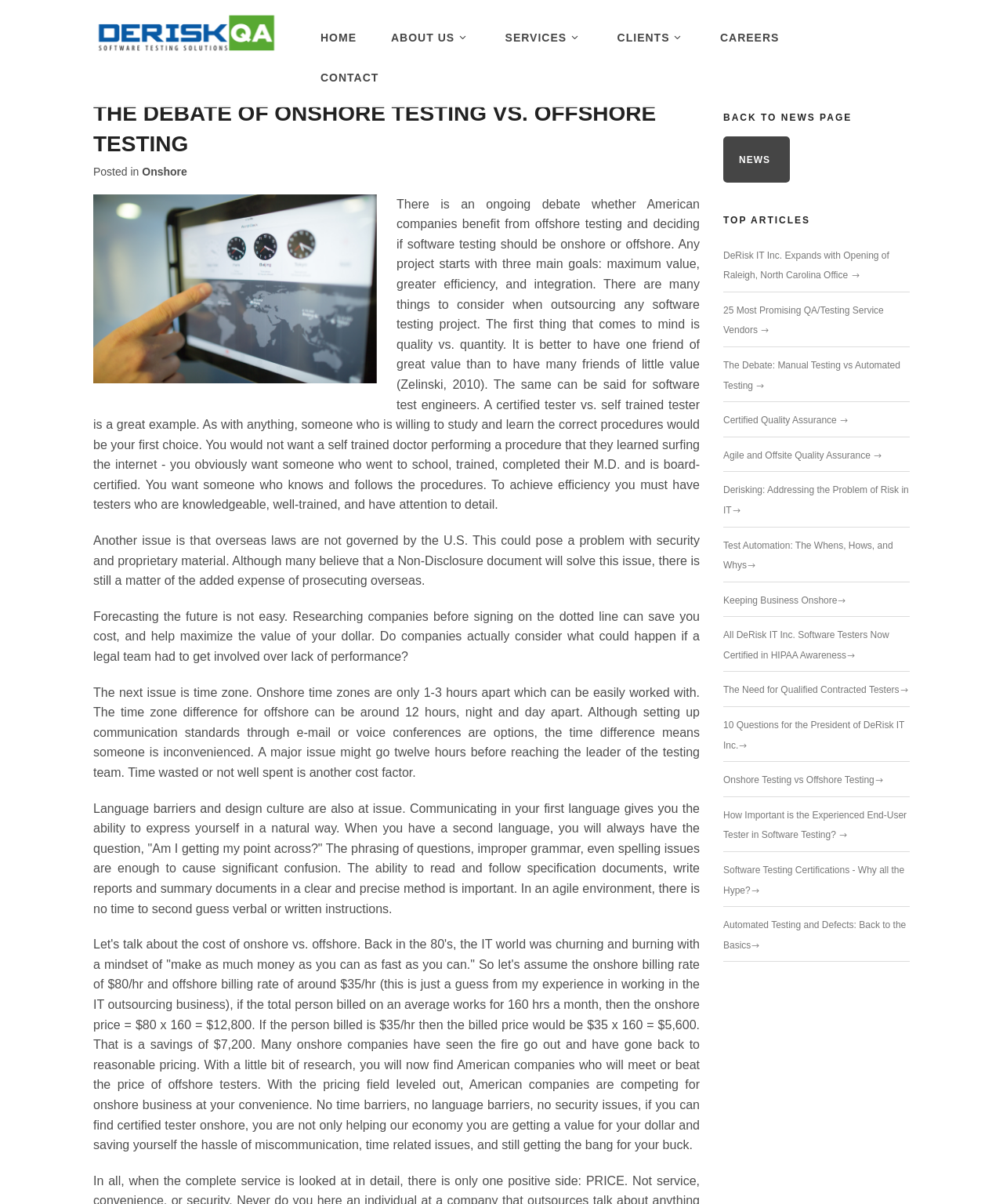Please extract the primary headline from the webpage.

THE DEBATE OF ONSHORE TESTING VS. OFFSHORE TESTING